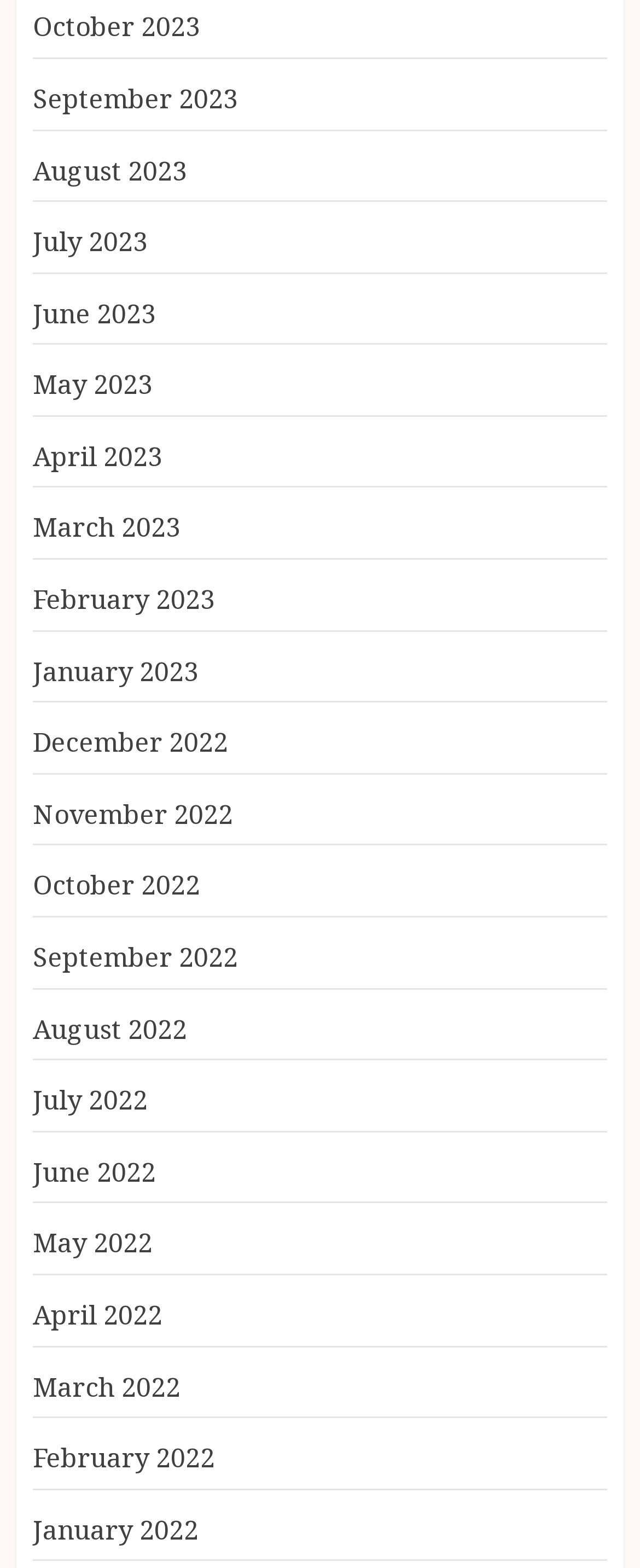How many months are listed in 2022?
Carefully examine the image and provide a detailed answer to the question.

I counted the number of links with '2022' in their text, and found 12 links, which correspond to the 12 months of the year 2022.